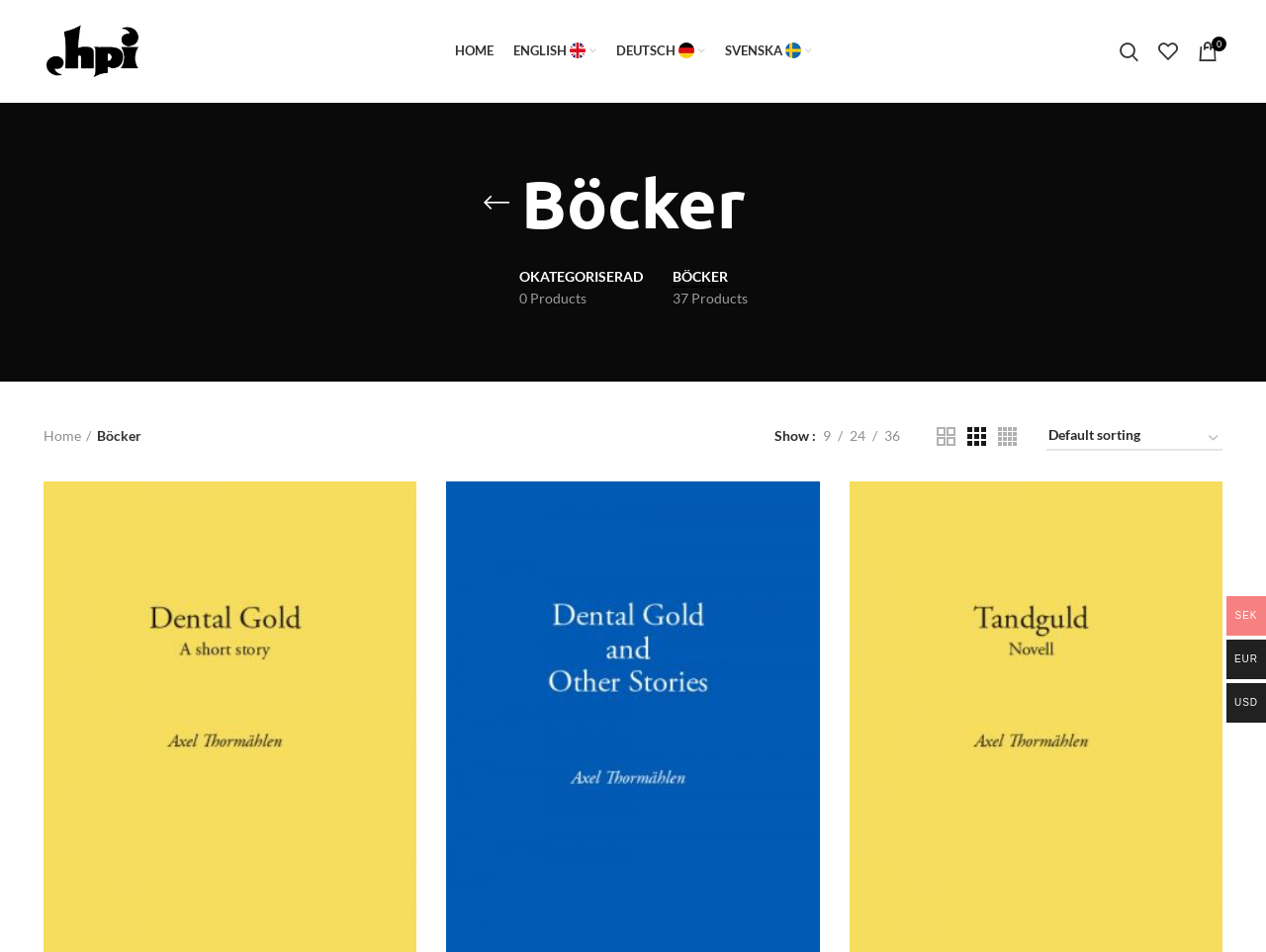How many categories are there?
Look at the image and provide a short answer using one word or a phrase.

2